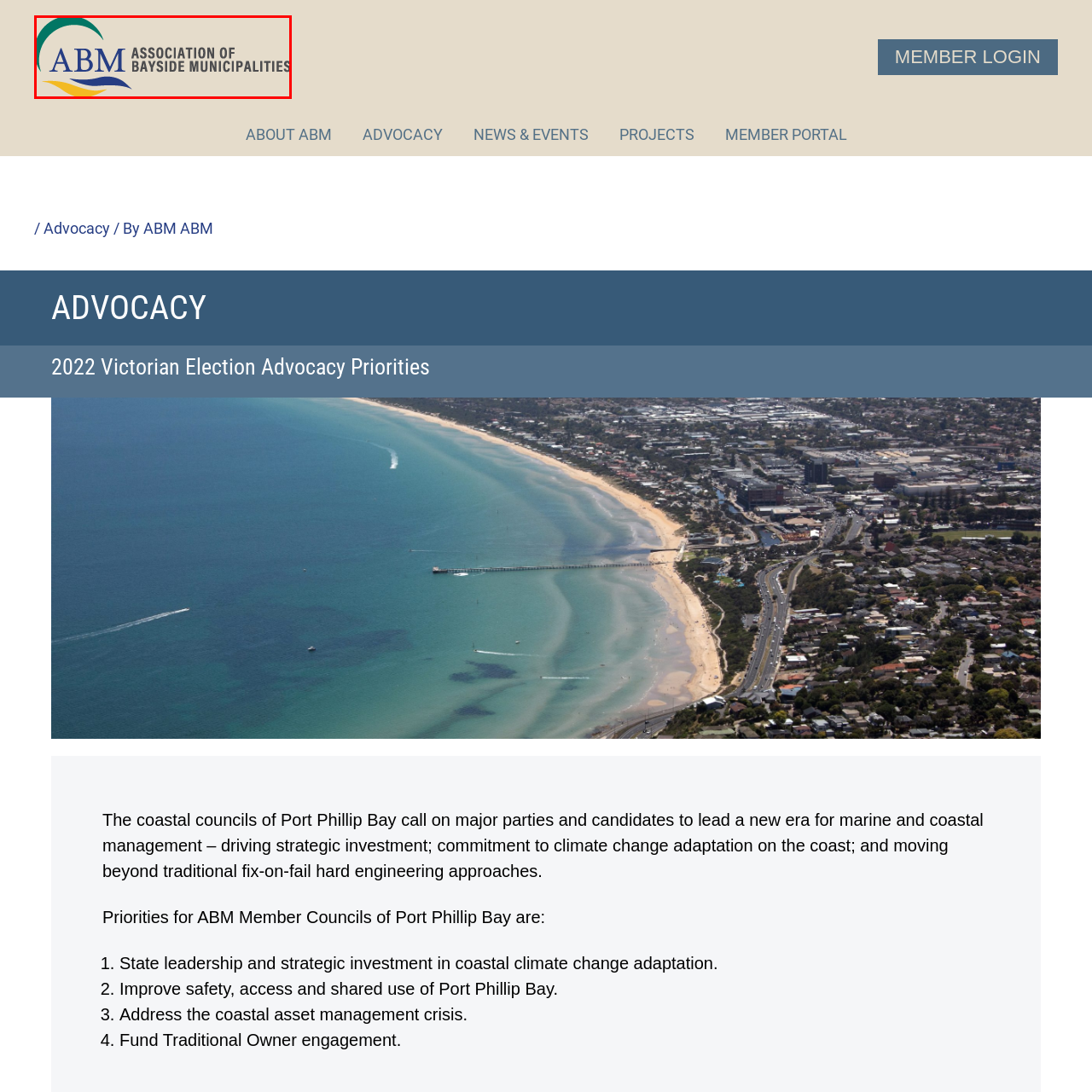Focus on the picture inside the red-framed area and provide a one-word or short phrase response to the following question:
What is the theme of the stylized wave motif?

Coastal aspect